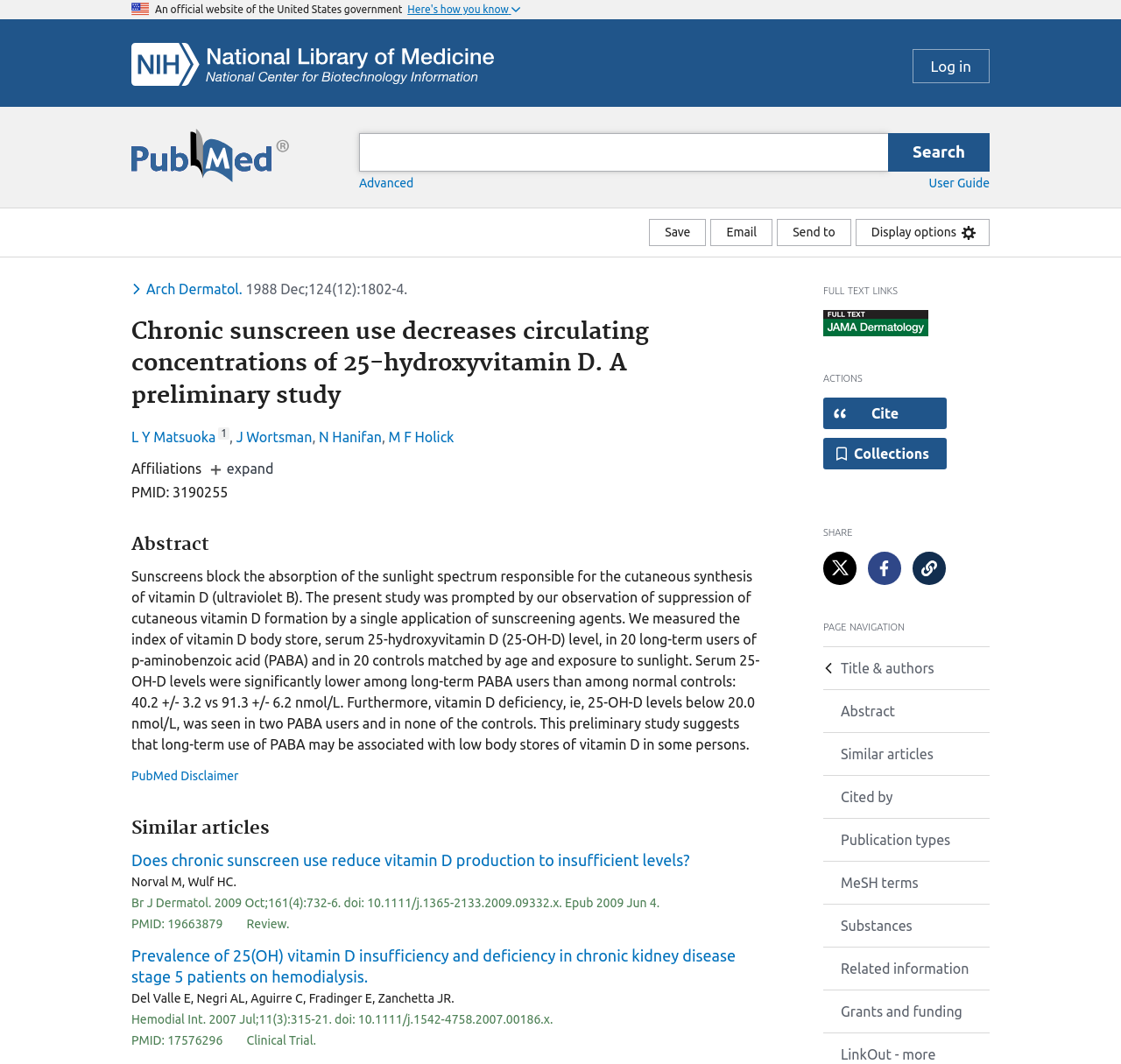Locate the UI element that matches the description Grants and funding in the webpage screenshot. Return the bounding box coordinates in the format (top-left x, top-left y, bottom-right x, bottom-right y), with values ranging from 0 to 1.

[0.734, 0.93, 0.883, 0.97]